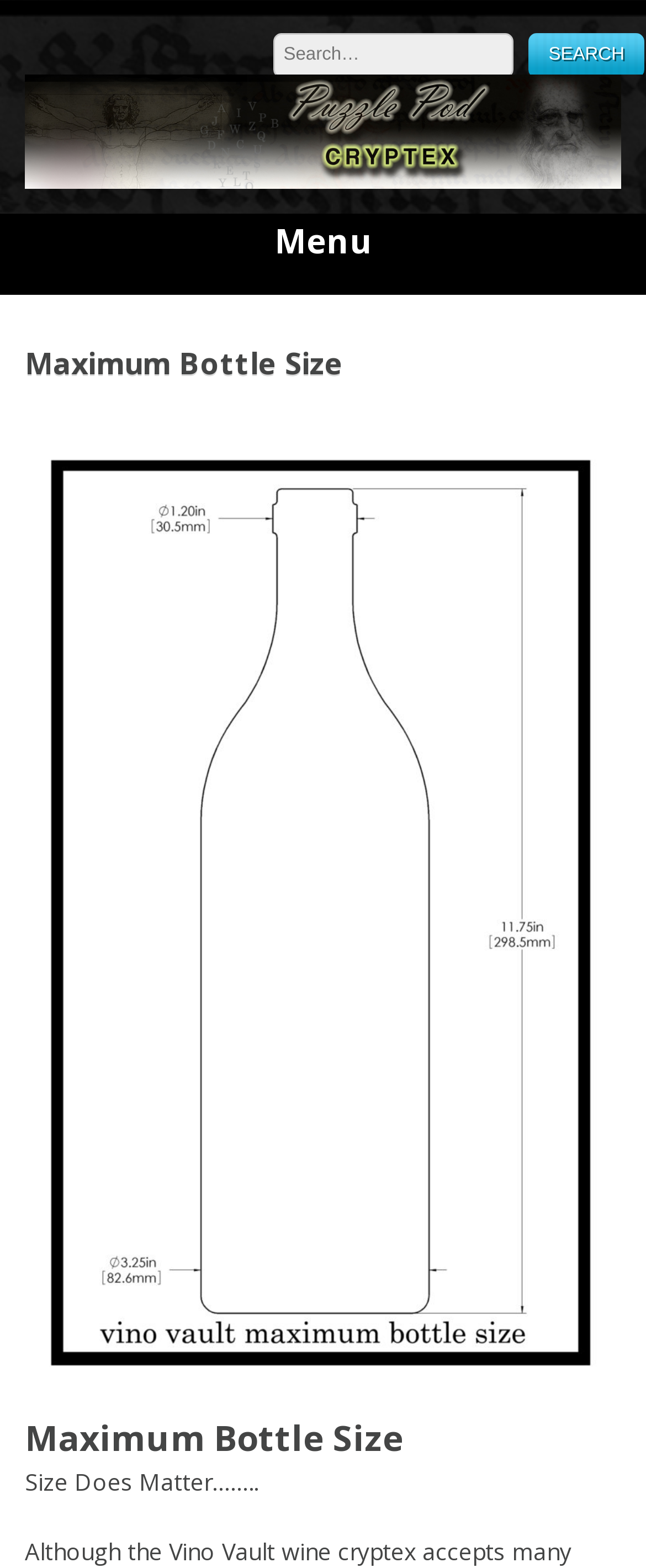Highlight the bounding box of the UI element that corresponds to this description: "An Coppens".

None